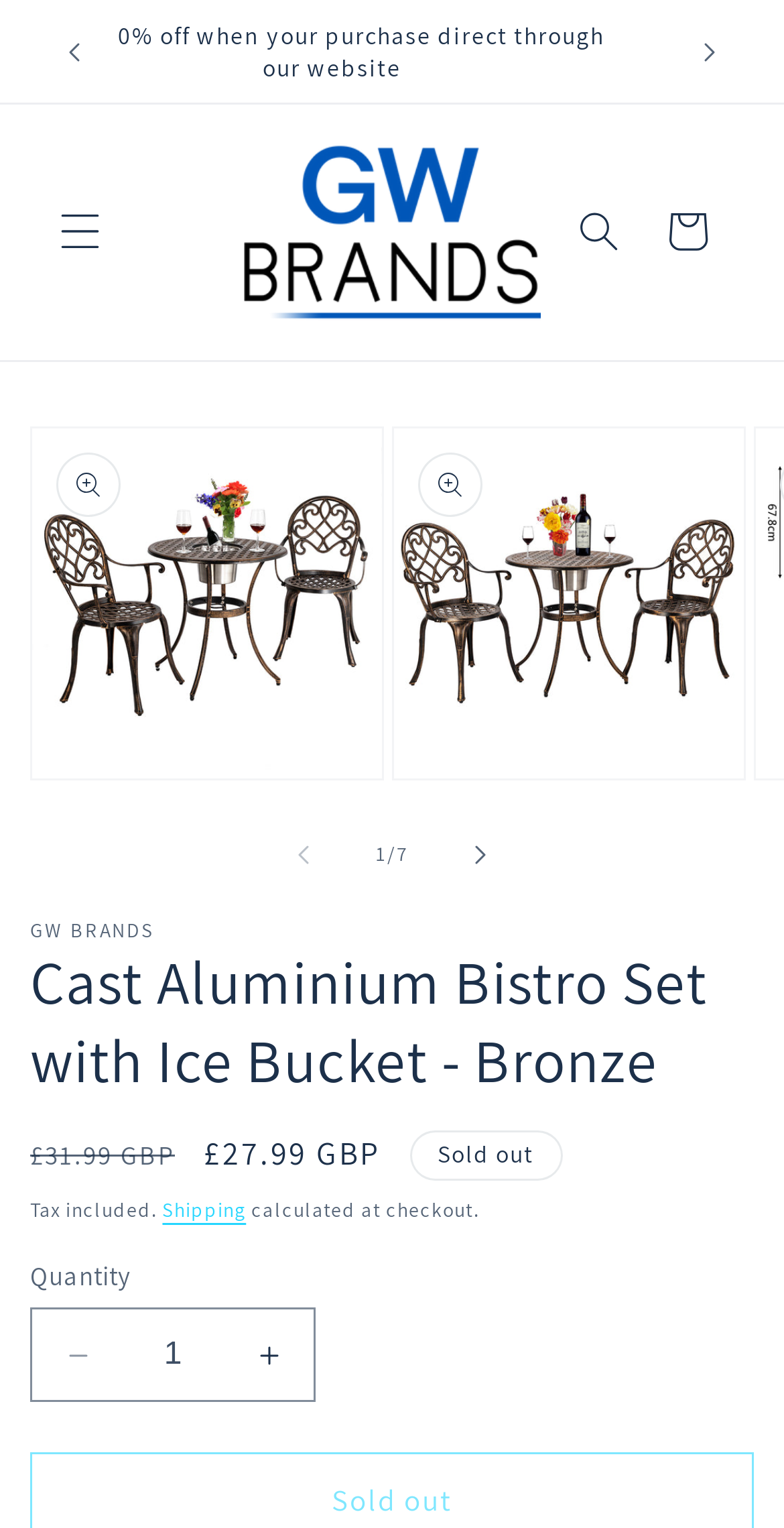Please identify the bounding box coordinates of the clickable area that will allow you to execute the instruction: "Slide right in the gallery viewer".

[0.556, 0.53, 0.669, 0.588]